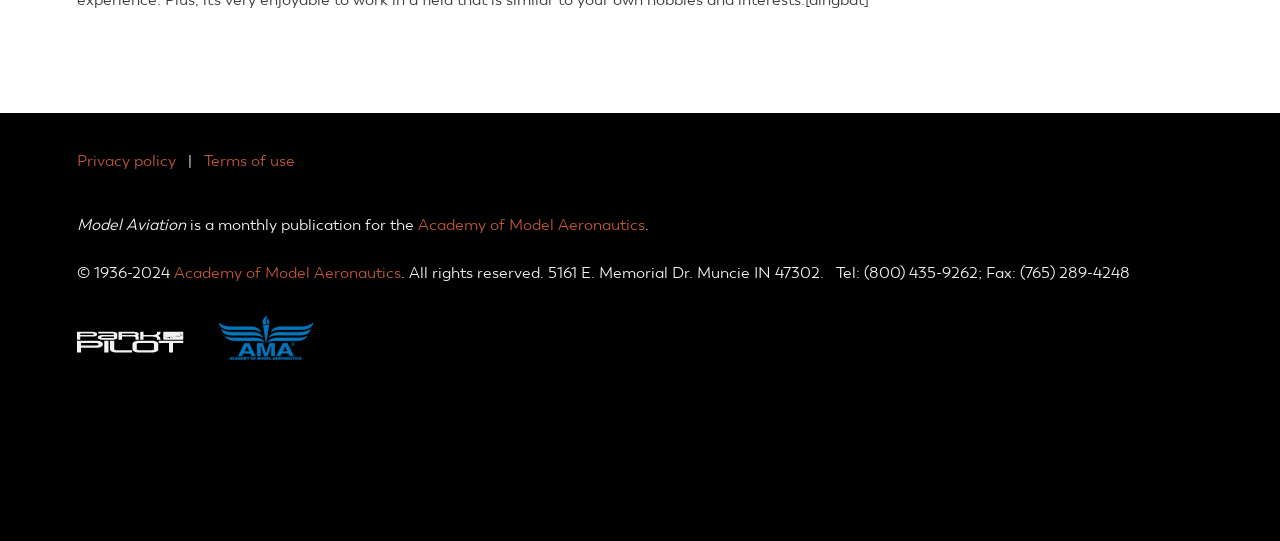How many logos are displayed on the webpage?
Analyze the screenshot and provide a detailed answer to the question.

The answer can be found by examining the link elements with image children. There are two such elements: one with the text 'Park Pilot Logo' at coordinates [0.06, 0.641, 0.17, 0.676] and another with the text 'AMA Logo' at coordinates [0.17, 0.641, 0.279, 0.676]. Both of these elements have image children, indicating they are logos.